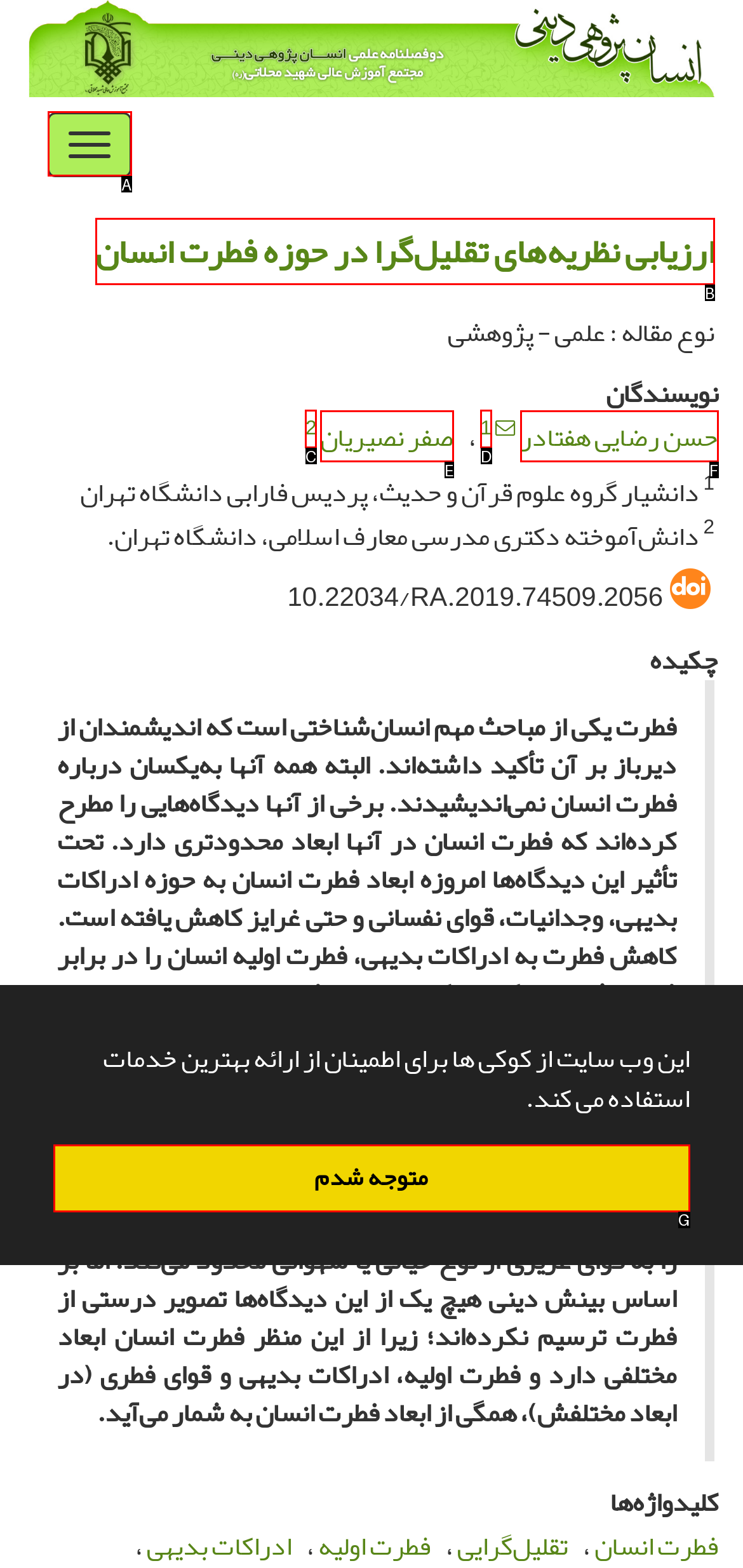Determine which option matches the element description: صفر نصیریان
Reply with the letter of the appropriate option from the options provided.

E